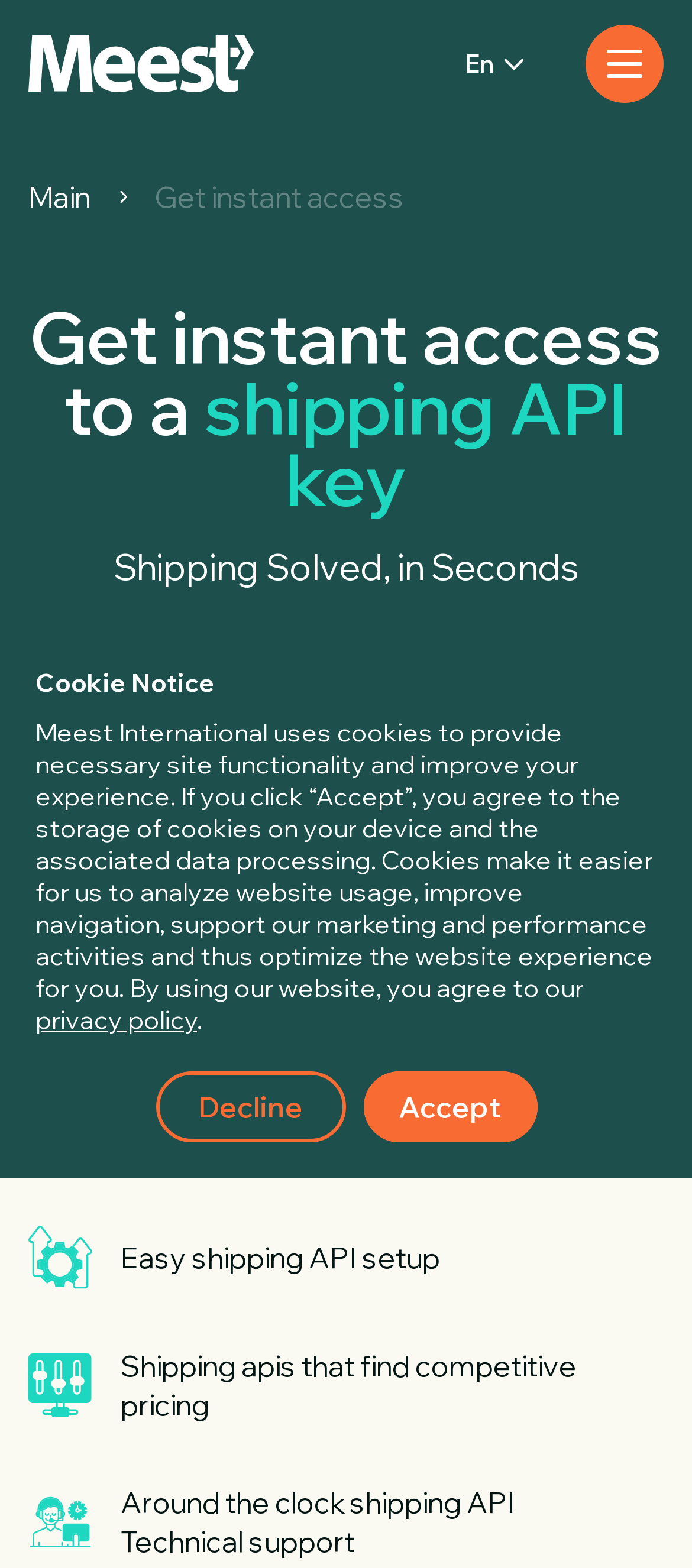Please determine the bounding box of the UI element that matches this description: Main. The coordinates should be given as (top-left x, top-left y, bottom-right x, bottom-right y), with all values between 0 and 1.

[0.041, 0.113, 0.131, 0.138]